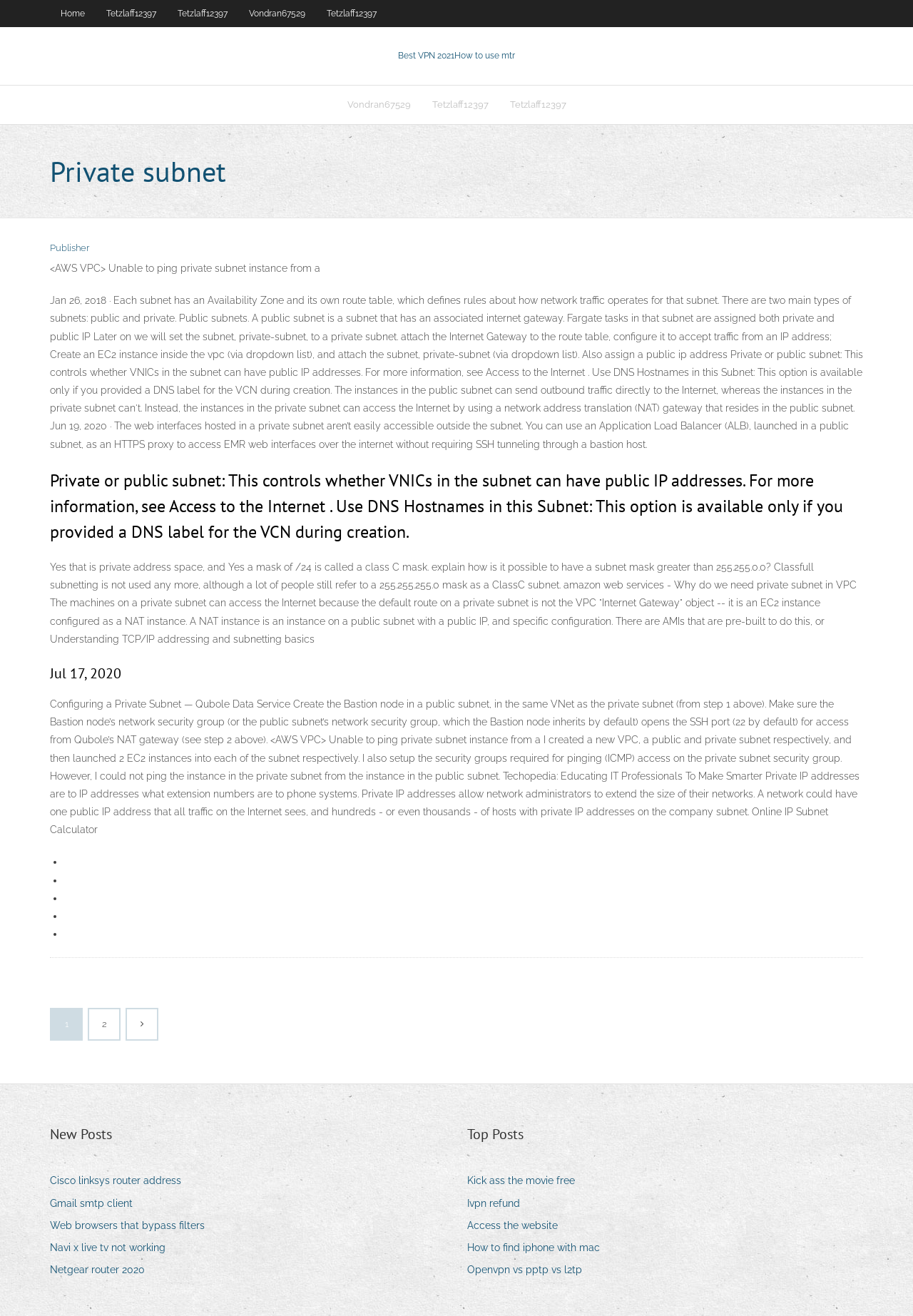Using a single word or phrase, answer the following question: 
How do machines on a private subnet access the Internet?

Through a NAT instance